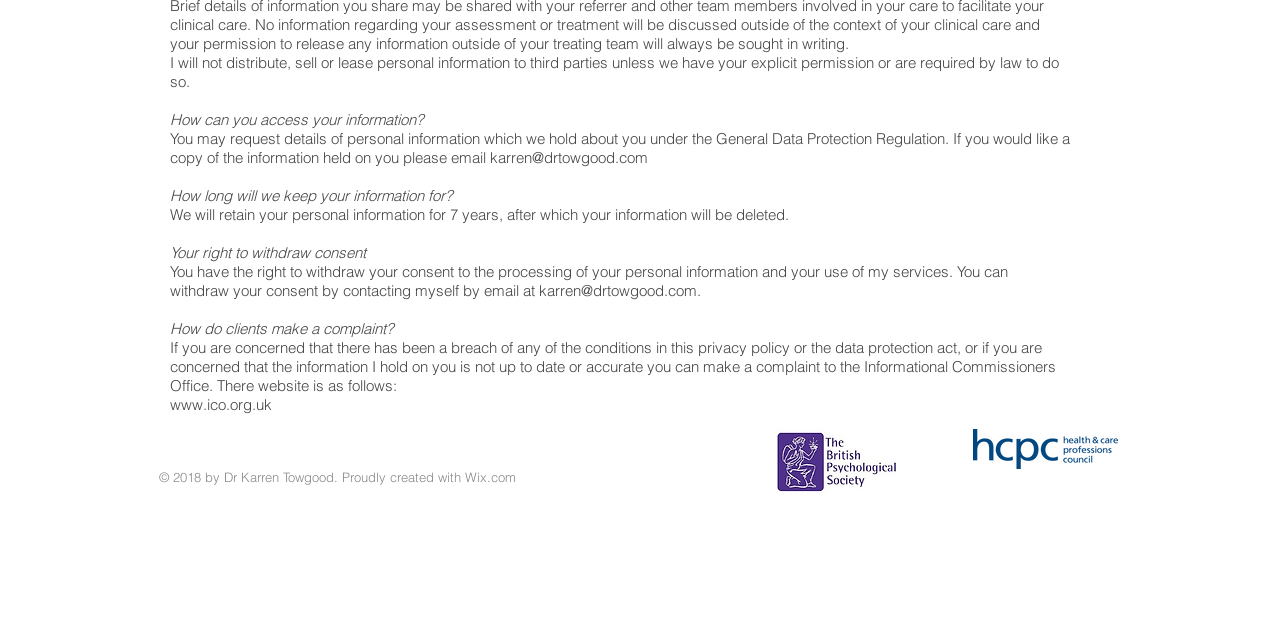Provide the bounding box coordinates of the HTML element described by the text: "karren@drtowgood.com".

[0.421, 0.439, 0.545, 0.469]